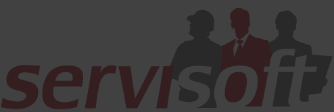Elaborate on the elements present in the image.

This image features the logo of Servisoft Inc, a company specializing in software sales and services for small and medium-sized enterprises (SMEs). The logo presents a stylized design that highlights three figures: one dressed in work attire, another in a suit, and the third possibly portraying a professional holding a document or a tablet. The design combines shades of red and dark backgrounds, emphasizing professionalism and expertise in the accounting software field. Servisoft aims to deliver tailored solutions, including training and support for various accounting software, especially targeting clients in the Montreal, Terrebonne, and Laval areas.